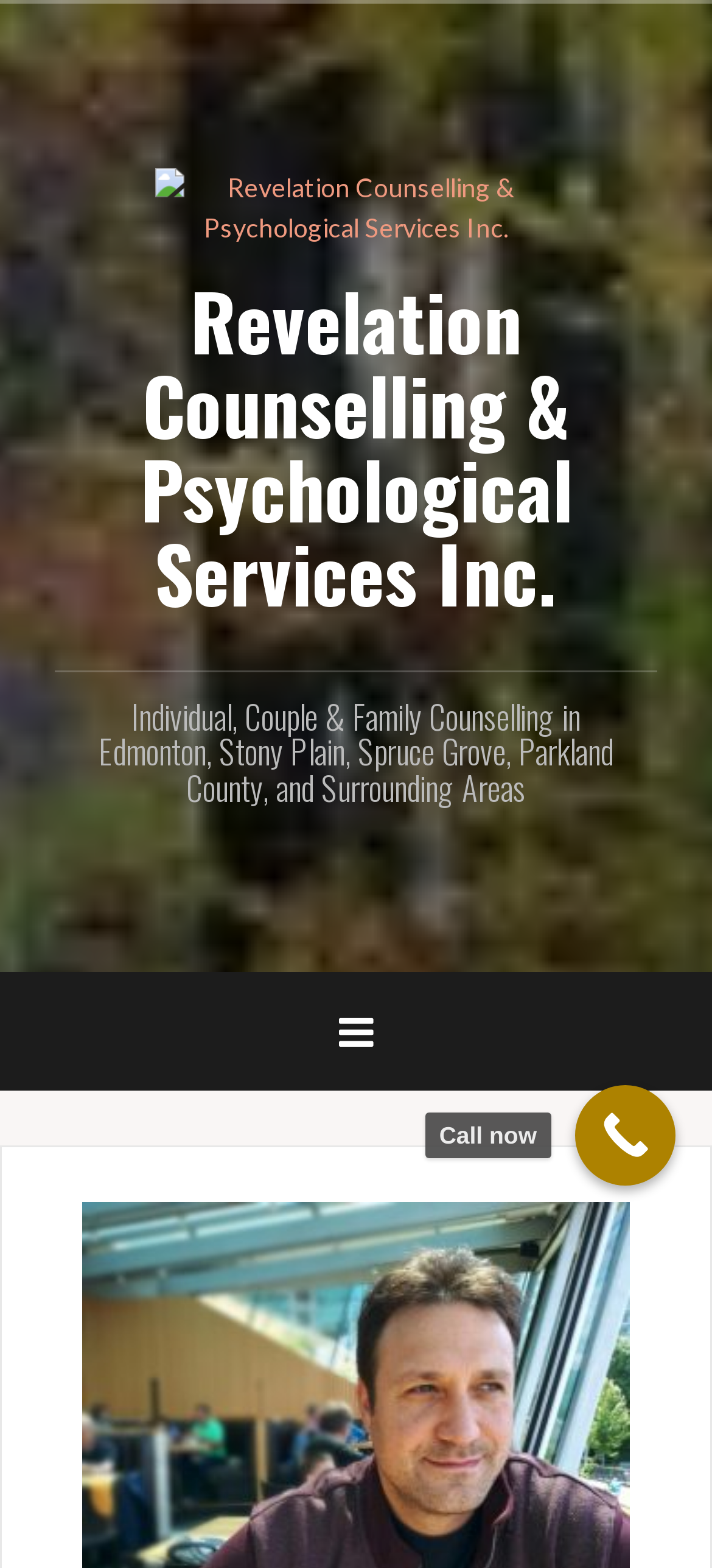What is the profession of Bazyl Stefanski?
Make sure to answer the question with a detailed and comprehensive explanation.

The profession of Bazyl Stefanski can be inferred from the 'RPsych' abbreviation in the title, which likely stands for Registered Psychologist.